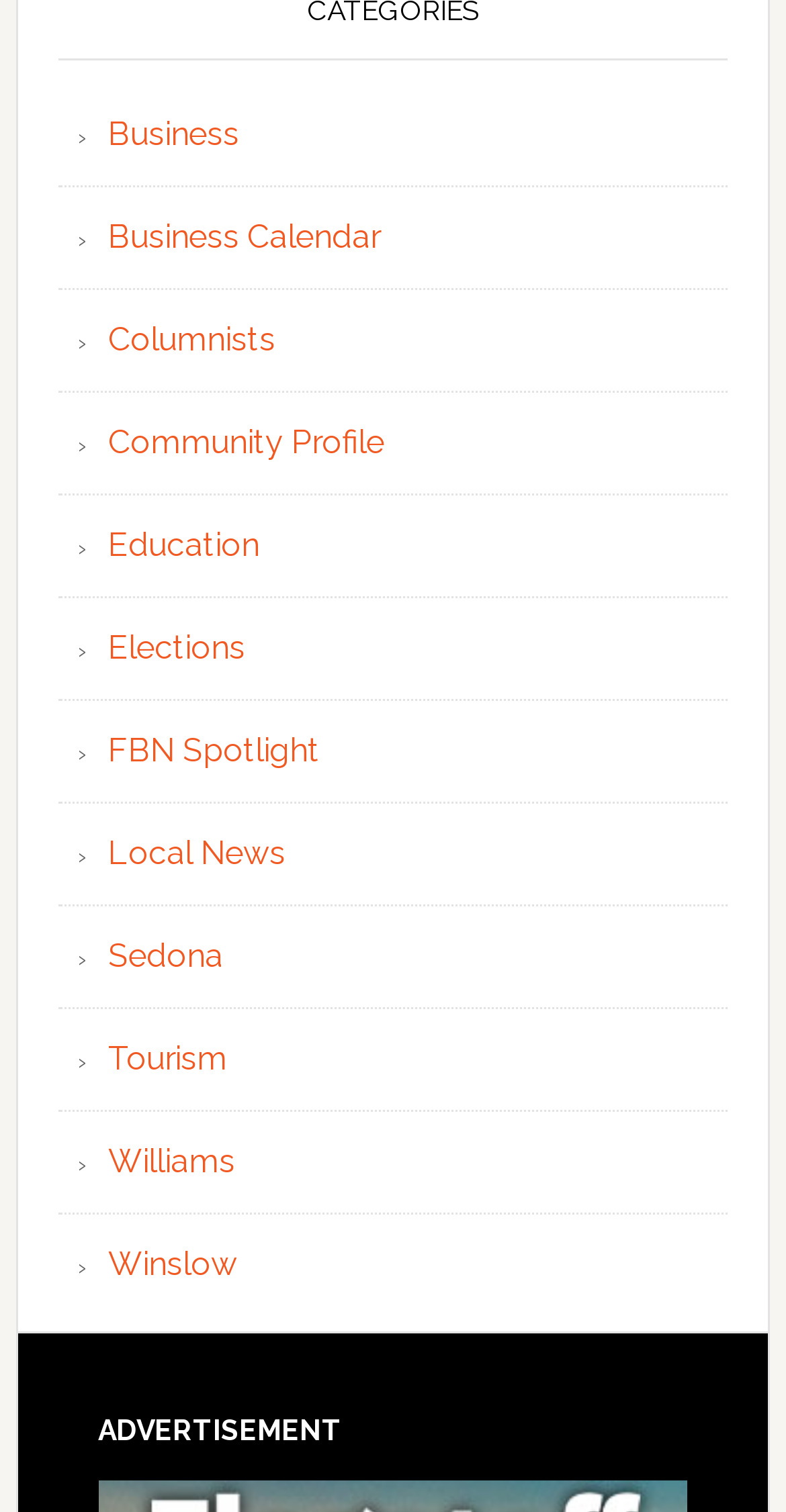Use one word or a short phrase to answer the question provided: 
What is the purpose of the 'Business Calendar' link?

Event listing